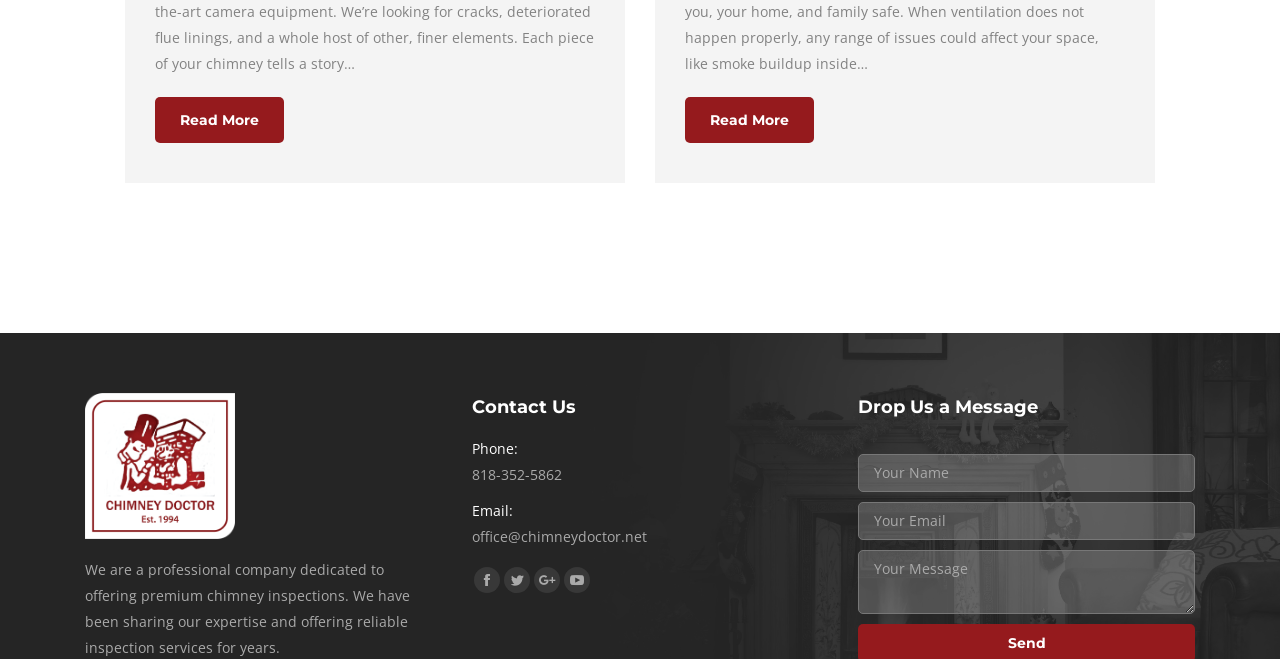Carefully examine the image and provide an in-depth answer to the question: What is the phone number to contact the company?

The phone number can be found in the StaticText element with the text '818-352-5862', which is located below the 'Phone:' label.